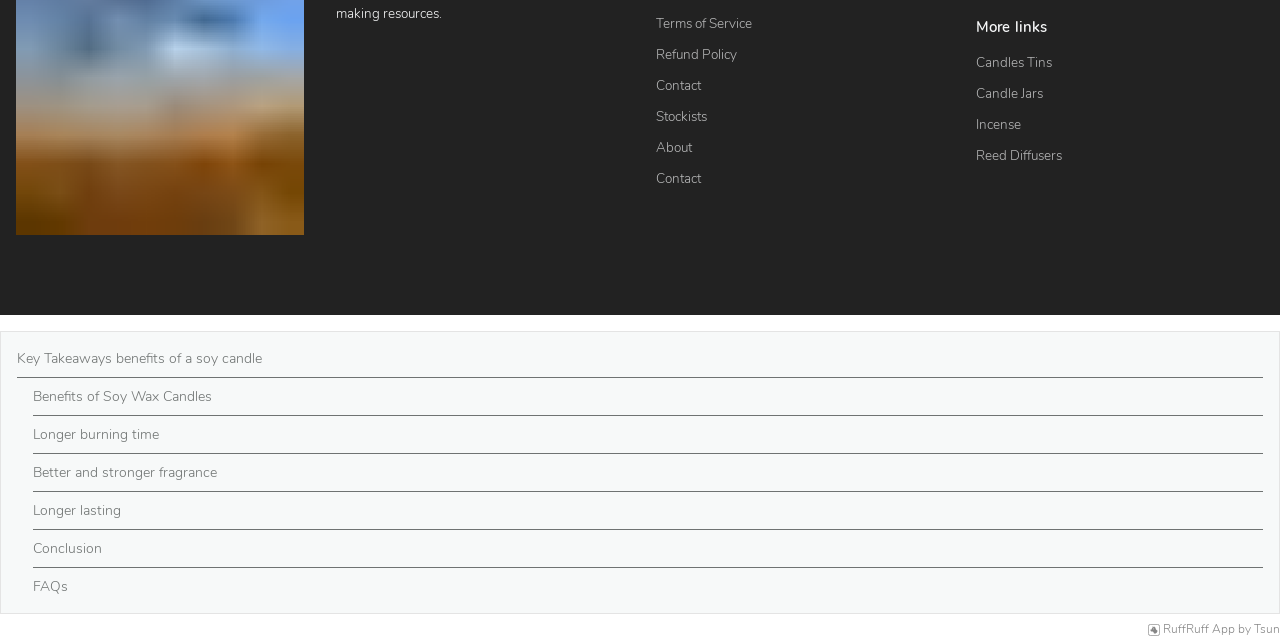Please identify the bounding box coordinates of the element that needs to be clicked to execute the following command: "Visit the about page". Provide the bounding box using four float numbers between 0 and 1, formatted as [left, top, right, bottom].

[0.512, 0.217, 0.588, 0.247]